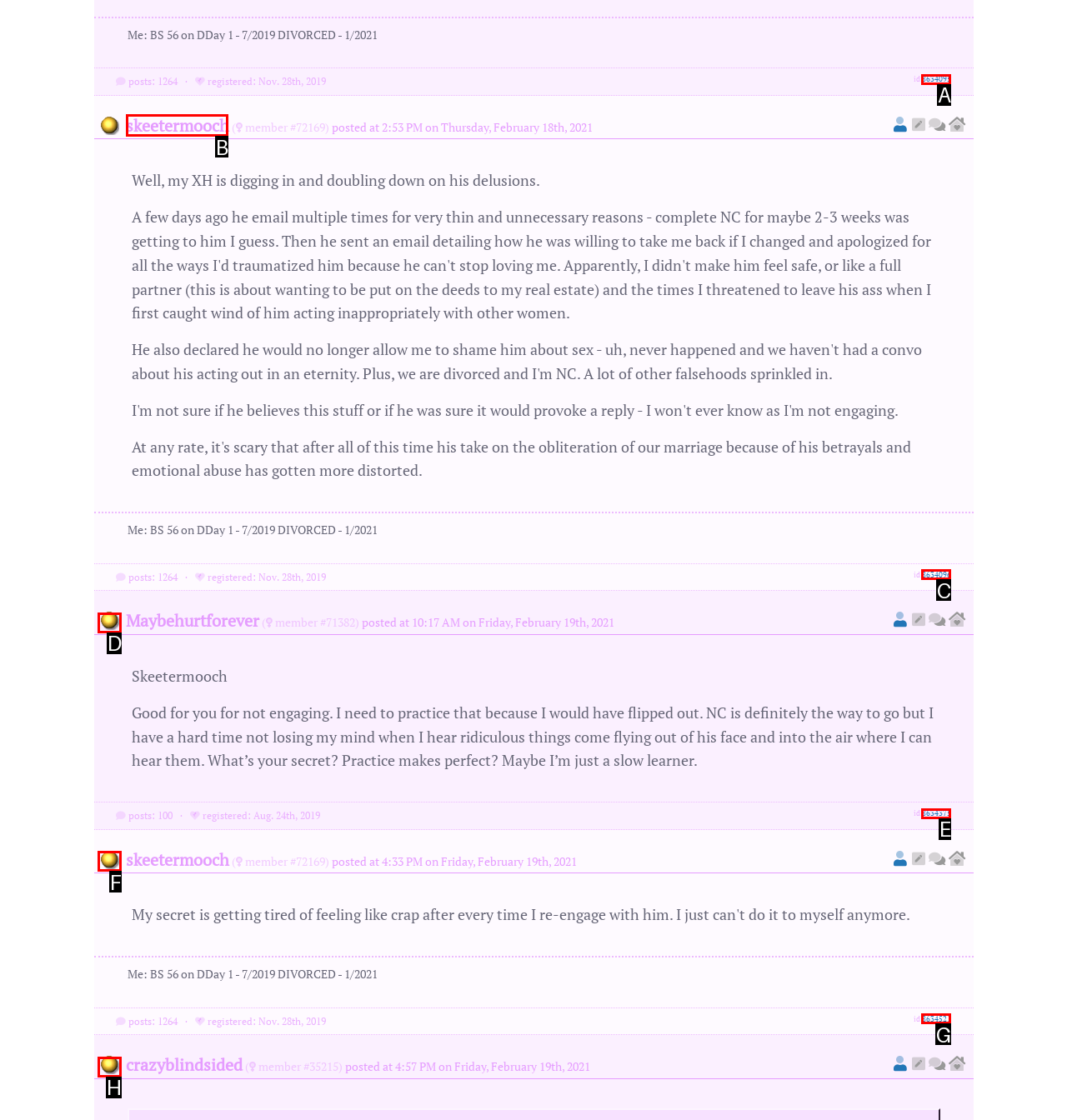Choose the correct UI element to click for this task: view profile of skeetermooch Answer using the letter from the given choices.

B